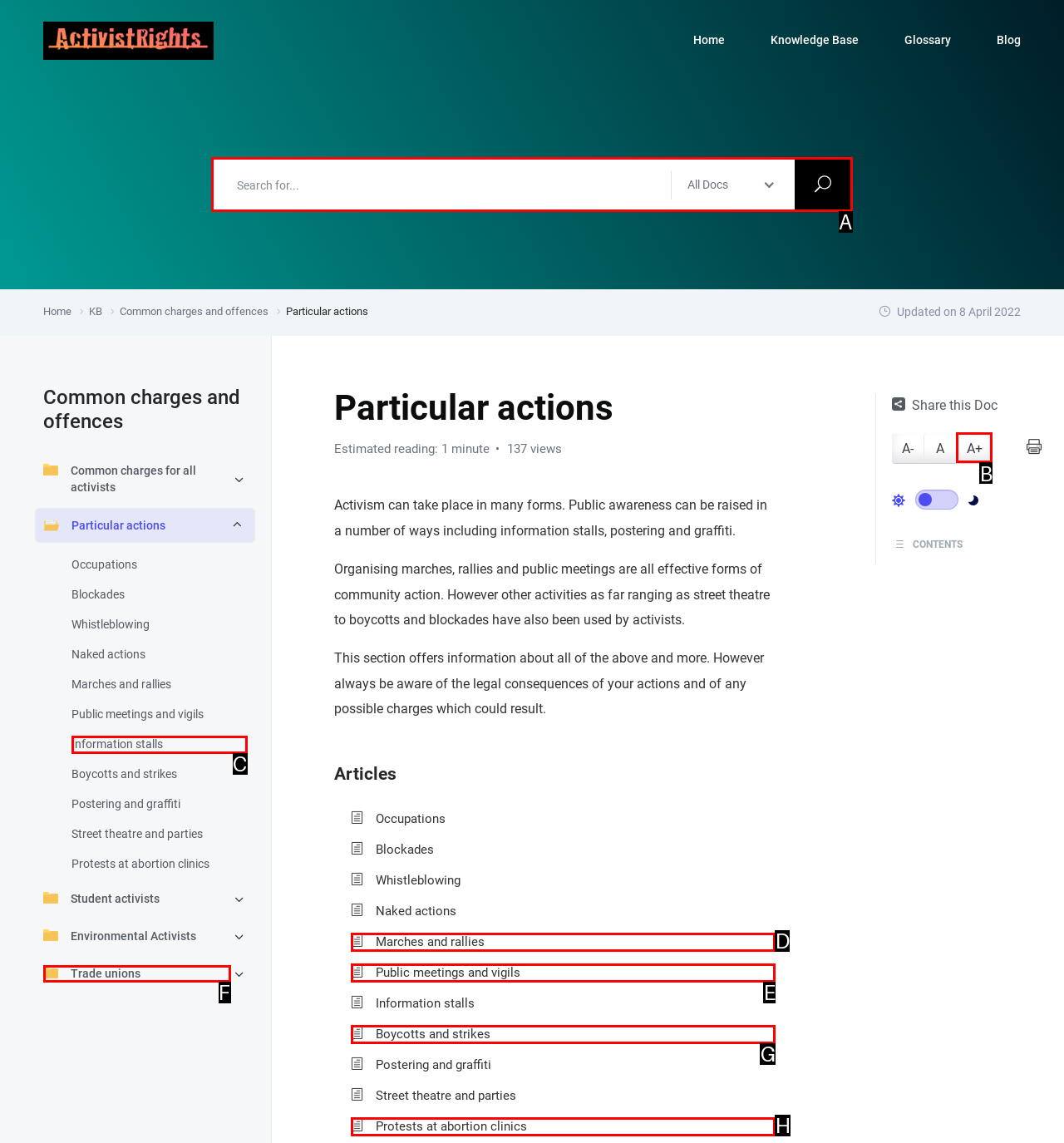From the options shown in the screenshot, tell me which lettered element I need to click to complete the task: Search for documents.

A